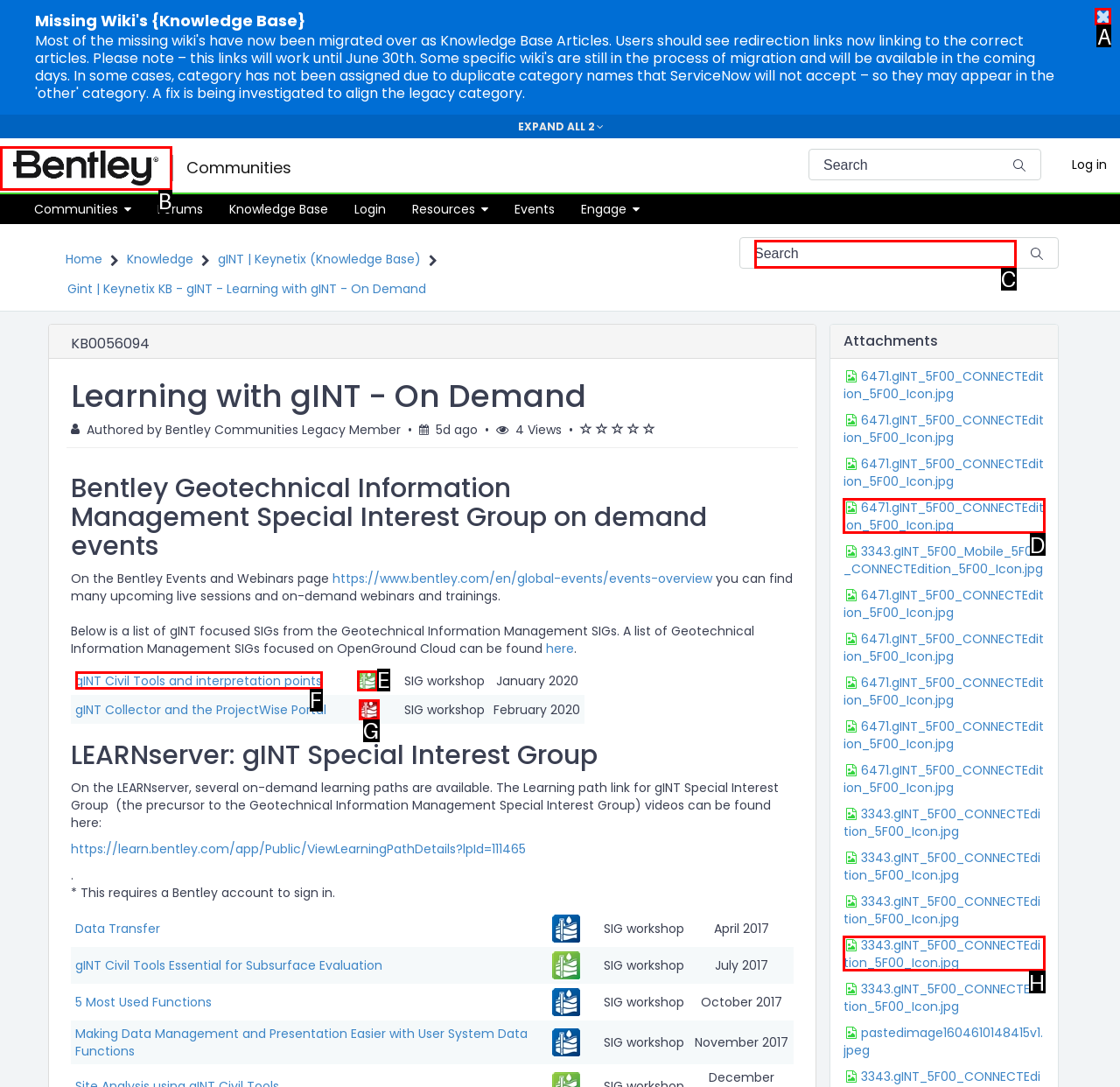Determine the letter of the UI element that you need to click to perform the task: Dismiss the announcement.
Provide your answer with the appropriate option's letter.

A